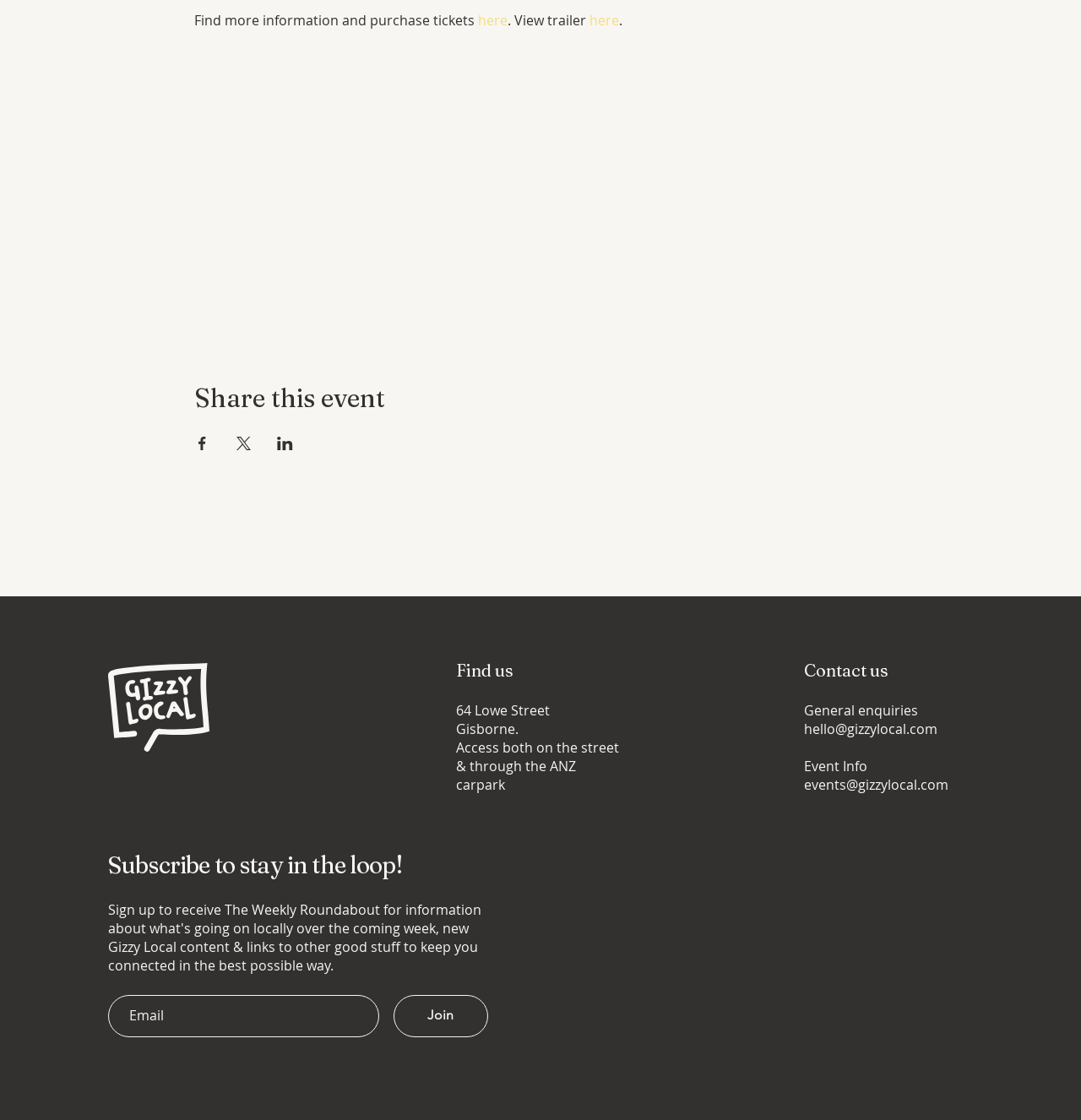Using the provided element description, identify the bounding box coordinates as (top-left x, top-left y, bottom-right x, bottom-right y). Ensure all values are between 0 and 1. Description: aria-label="Facebook"

[0.148, 0.692, 0.172, 0.715]